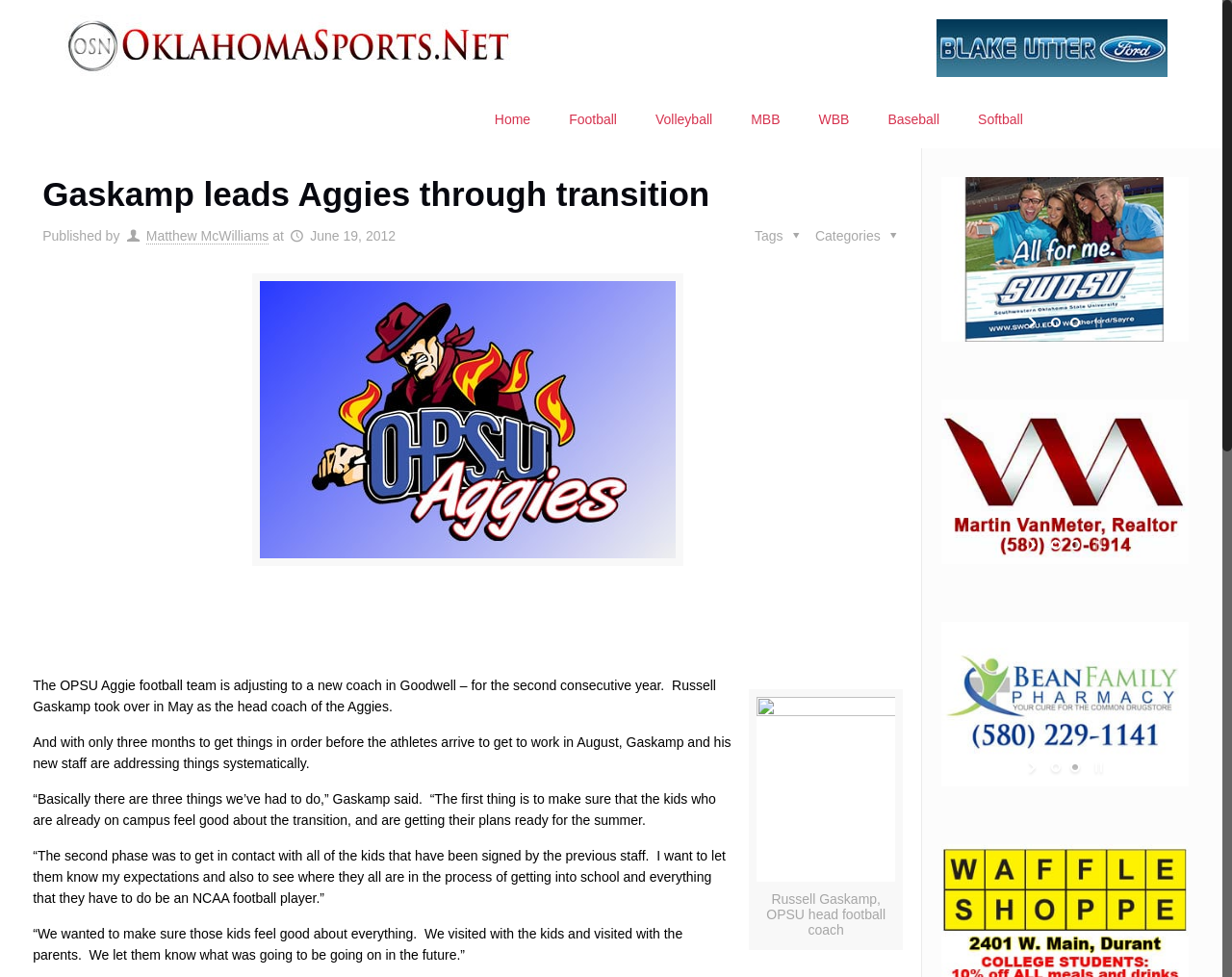Provide the bounding box coordinates of the UI element this sentence describes: "aria-label="Advertisement" name="aswift_0" title="Advertisement"".

[0.131, 0.619, 0.629, 0.688]